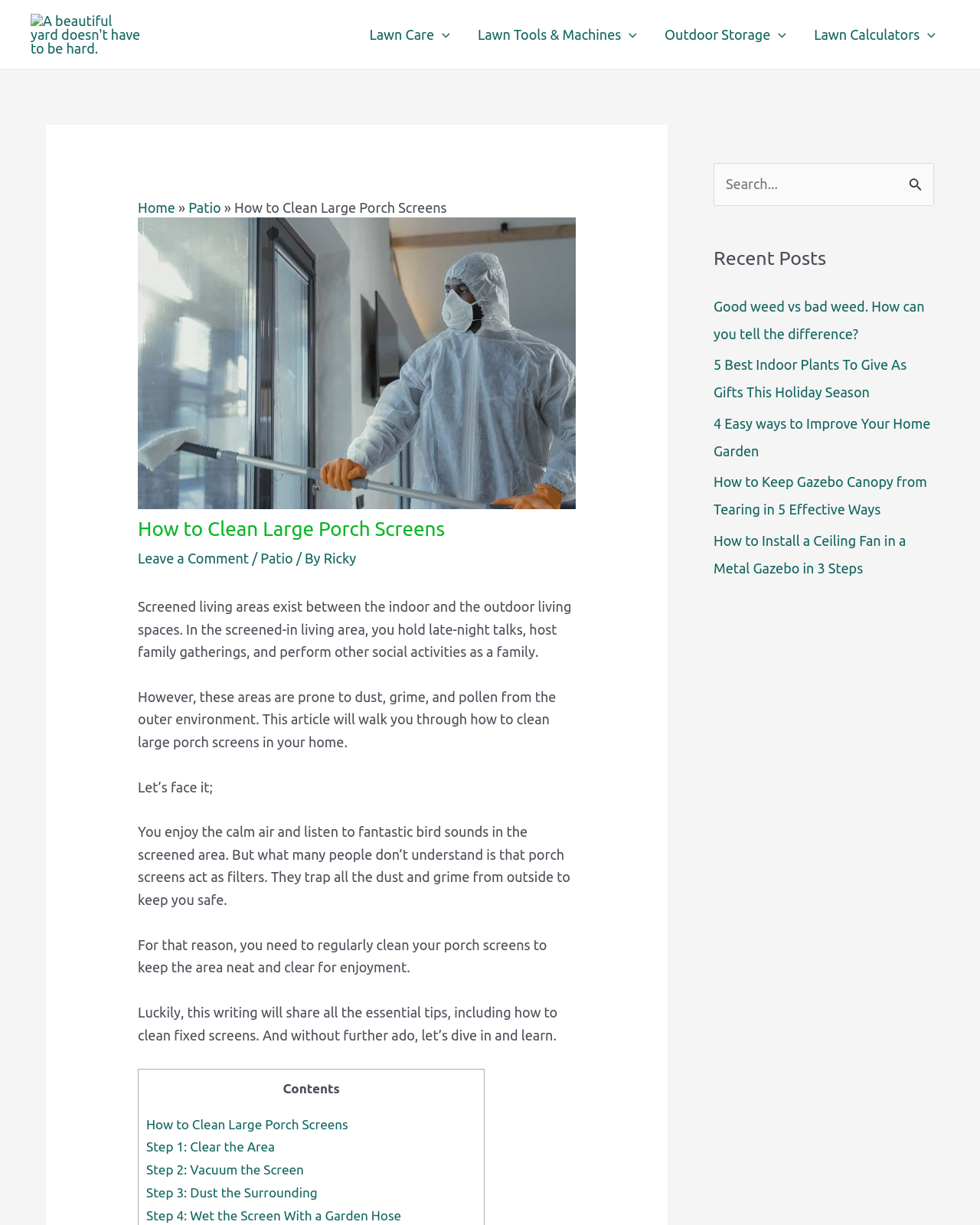Based on the element description Step 2: Vacuum the Screen, identify the bounding box coordinates for the UI element. The coordinates should be in the format (top-left x, top-left y, bottom-right x, bottom-right y) and within the 0 to 1 range.

[0.149, 0.949, 0.31, 0.961]